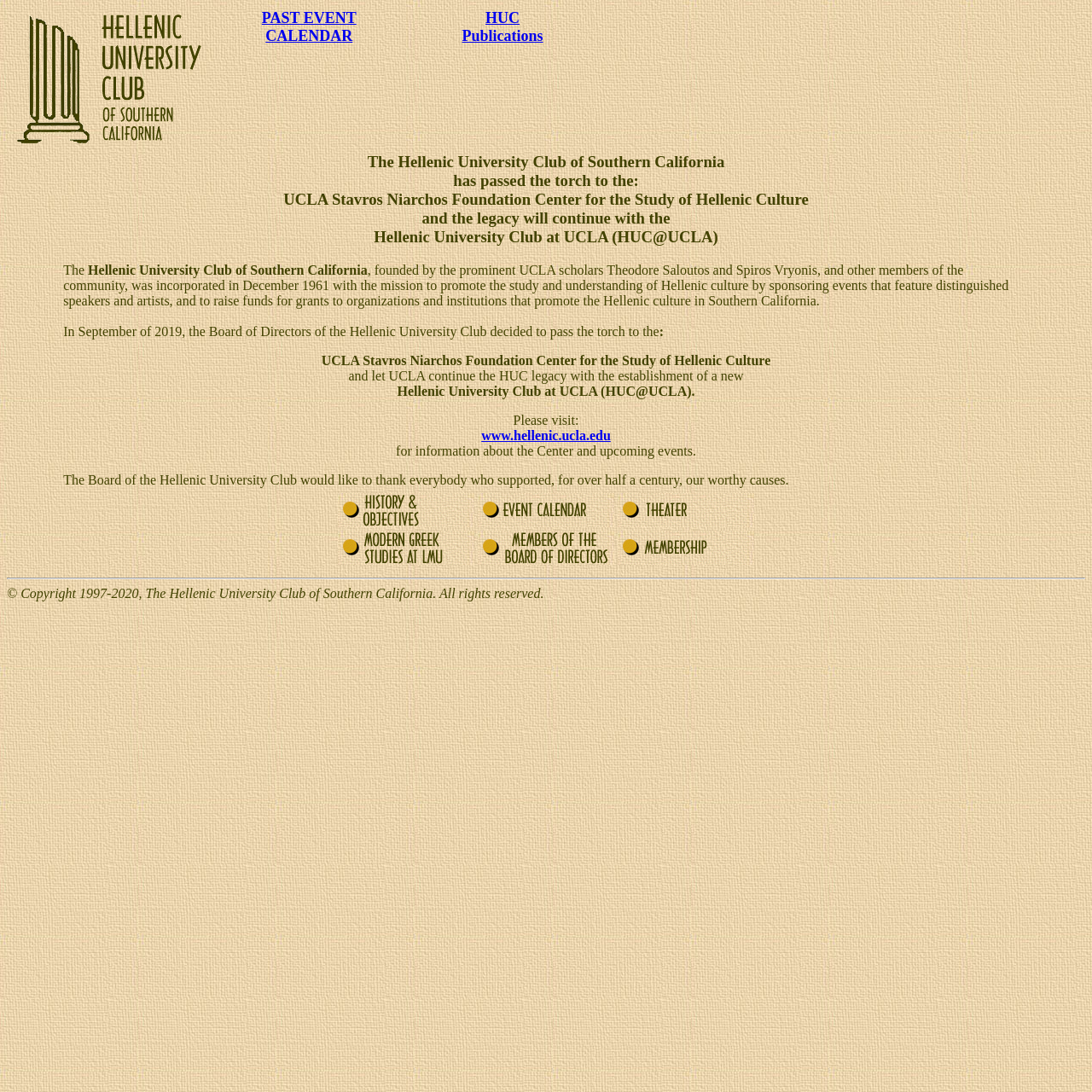What is the purpose of the Hellenic University Club?
Look at the image and respond with a one-word or short phrase answer.

To promote Hellenic culture